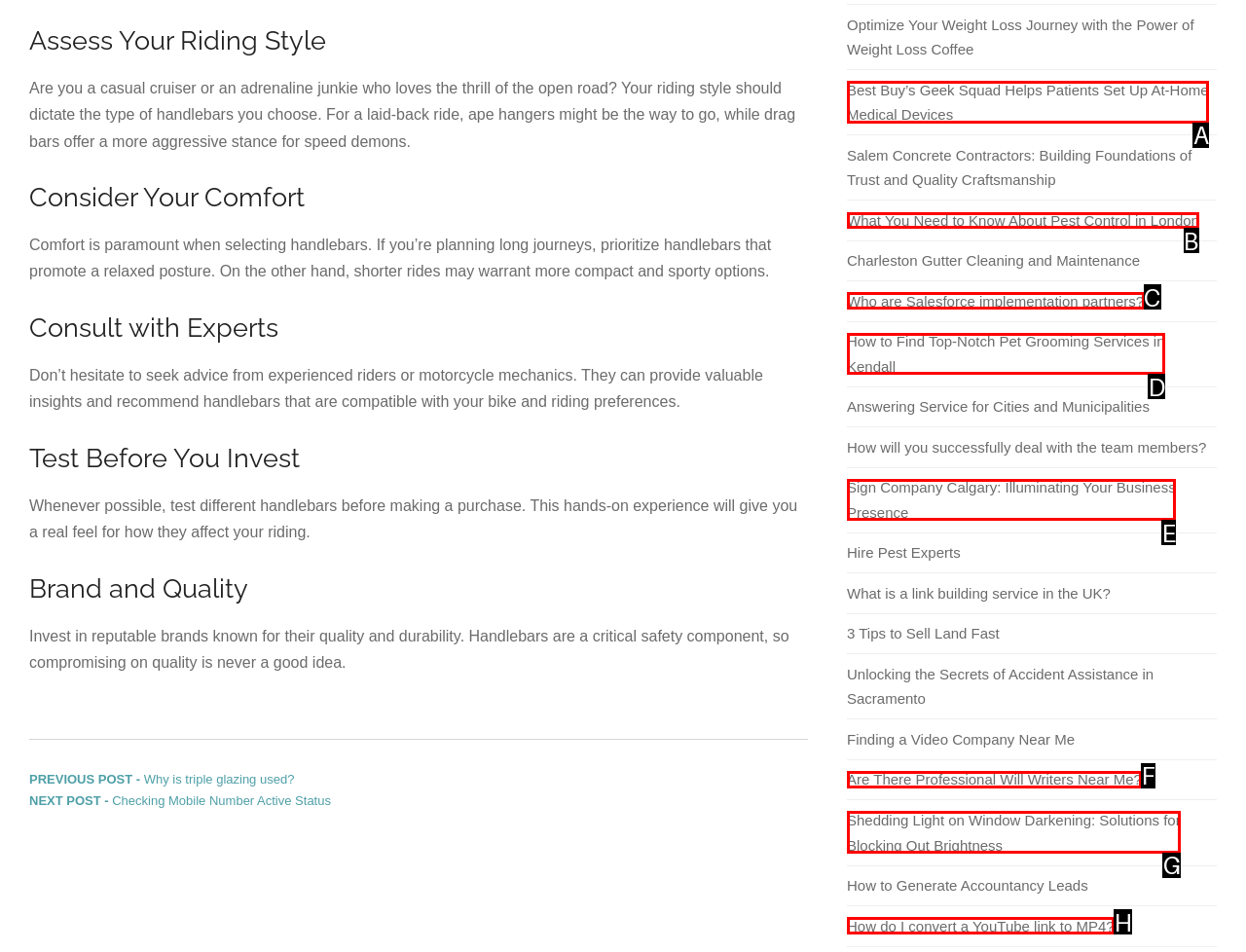Point out the HTML element I should click to achieve the following task: Click on 'What You Need to Know About Pest Control in London' Provide the letter of the selected option from the choices.

B